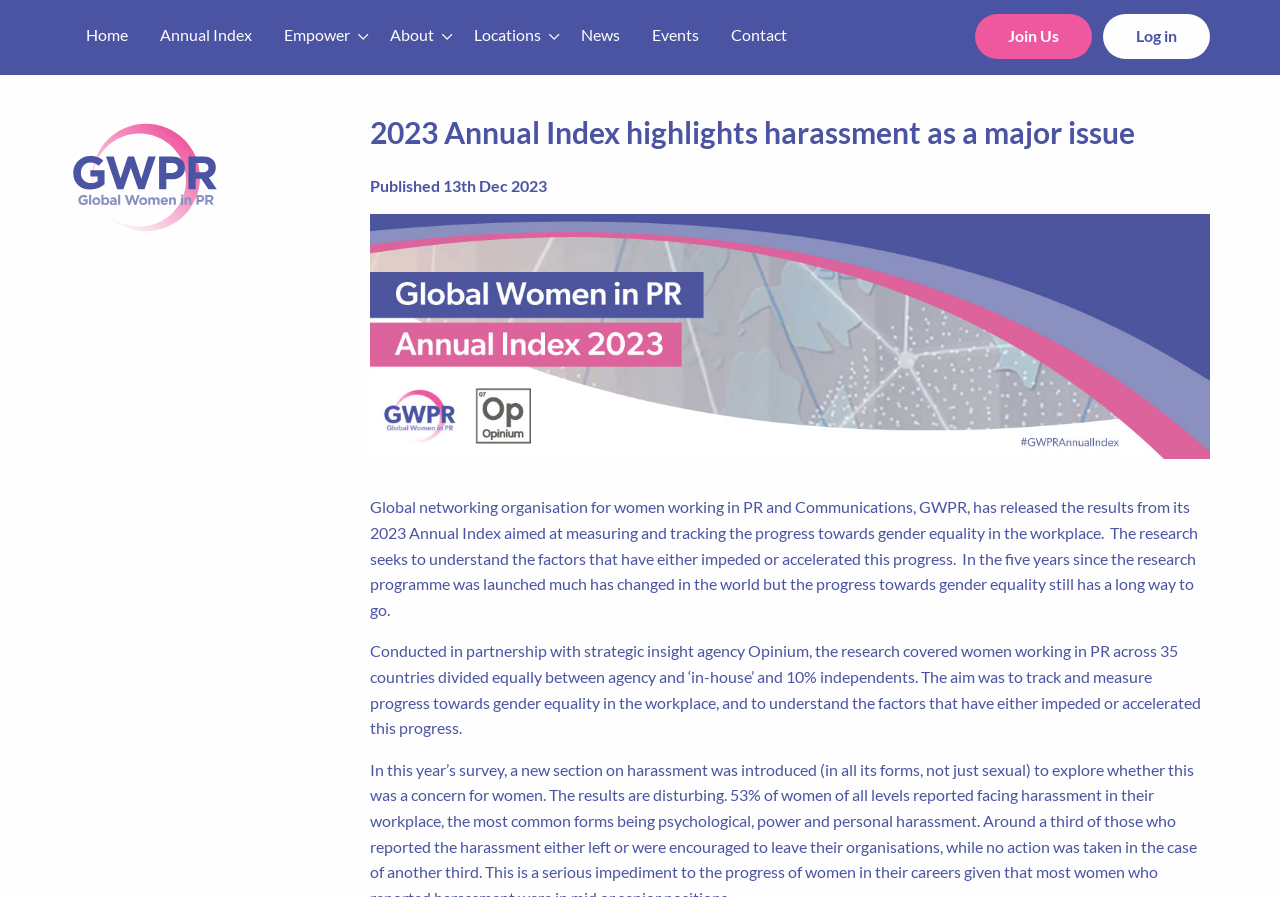Extract the text of the main heading from the webpage.

2023 Annual Index highlights harassment as a major issue